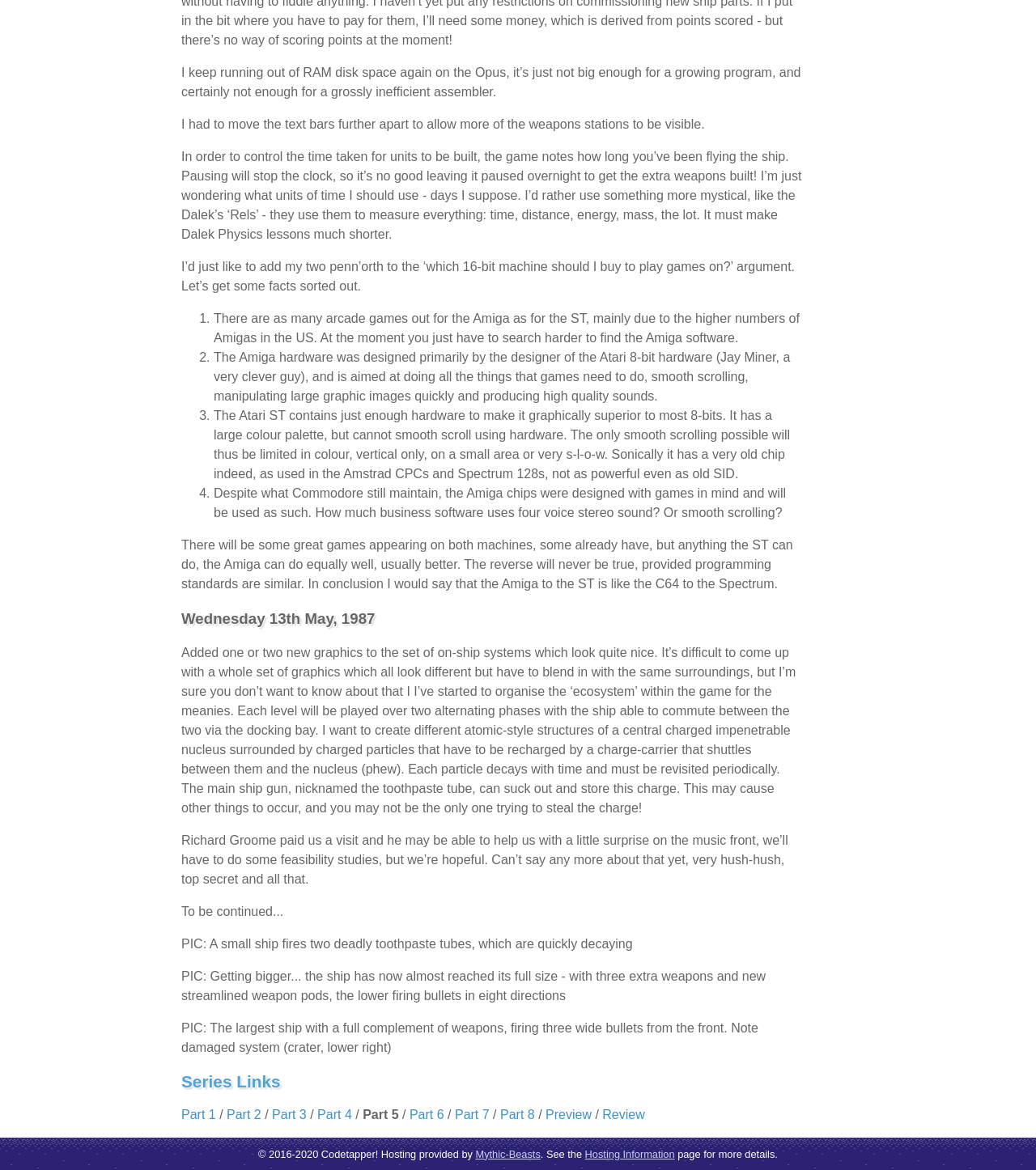Please find the bounding box coordinates of the section that needs to be clicked to achieve this instruction: "Explore the 'Done Being Single Podcast'".

None